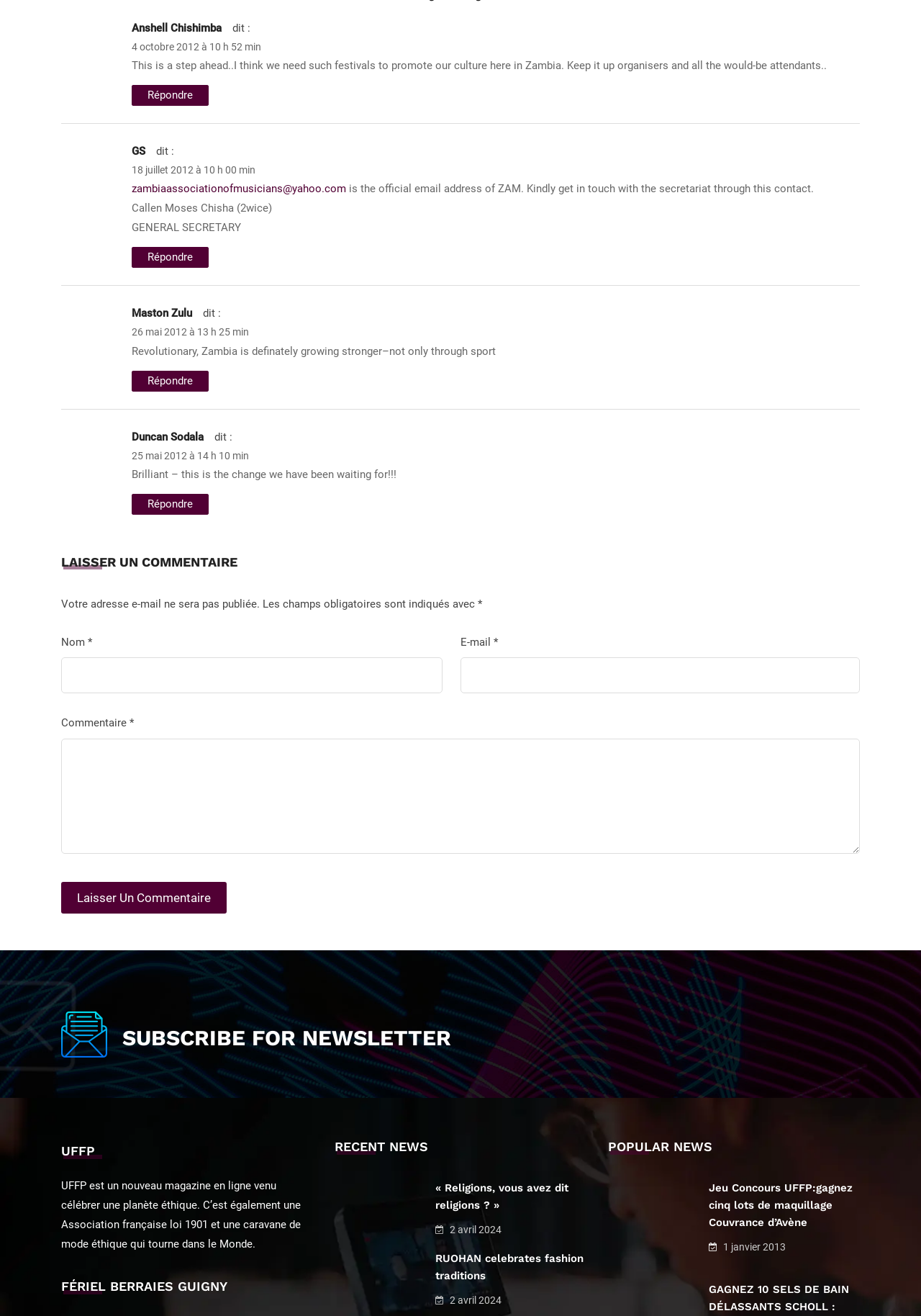What is the email address of ZAM?
Please give a detailed and elaborate answer to the question.

I found the email address in the text 'is the official email address of ZAM. Kindly get in touch with the secretariat through this contact.' which is associated with the link 'zambiaassociationofmusicians@yahoo.com'.